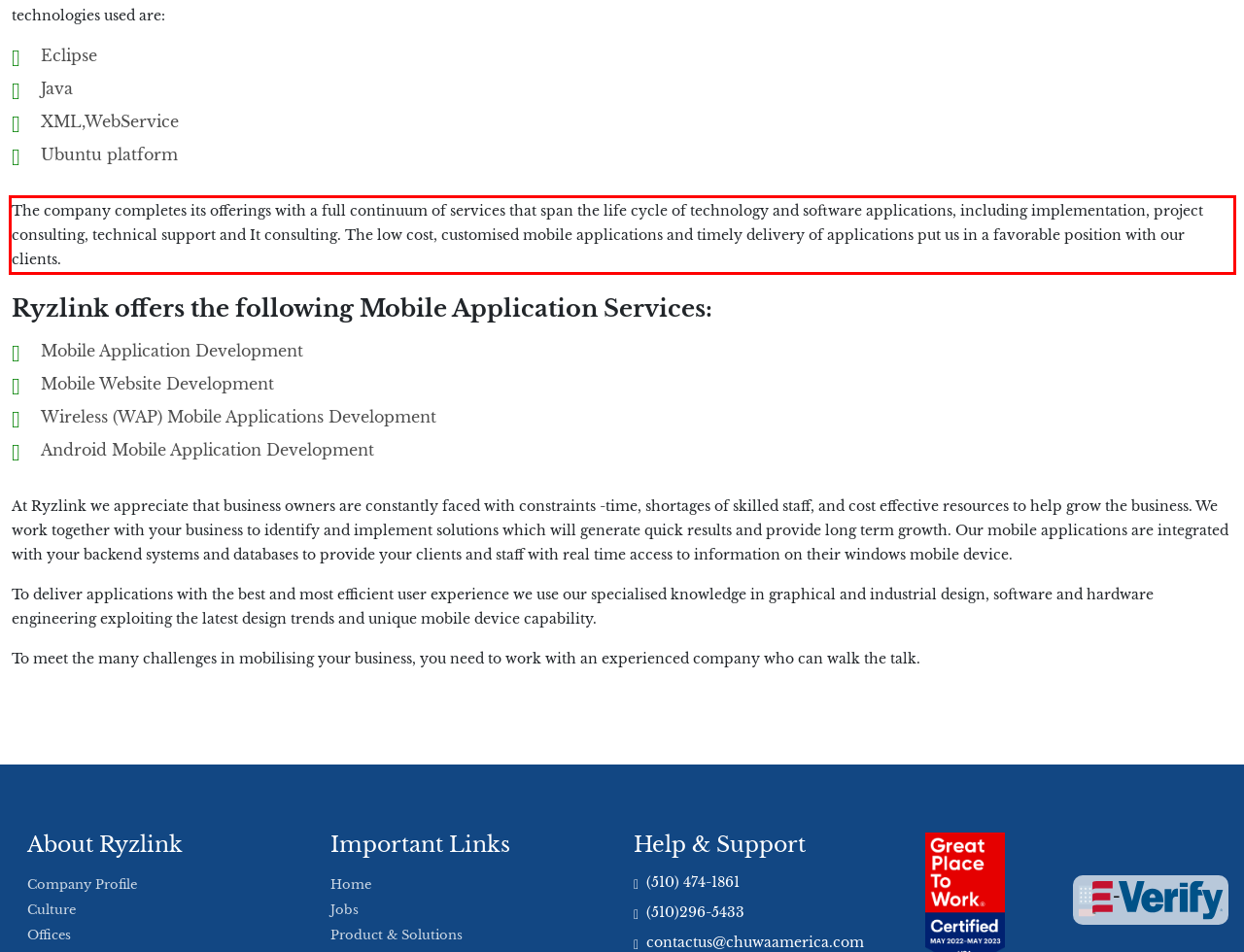Using the webpage screenshot, recognize and capture the text within the red bounding box.

The company completes its offerings with a full continuum of services that span the life cycle of technology and software applications, including implementation, project consulting, technical support and It consulting. The low cost, customised mobile applications and timely delivery of applications put us in a favorable position with our clients.